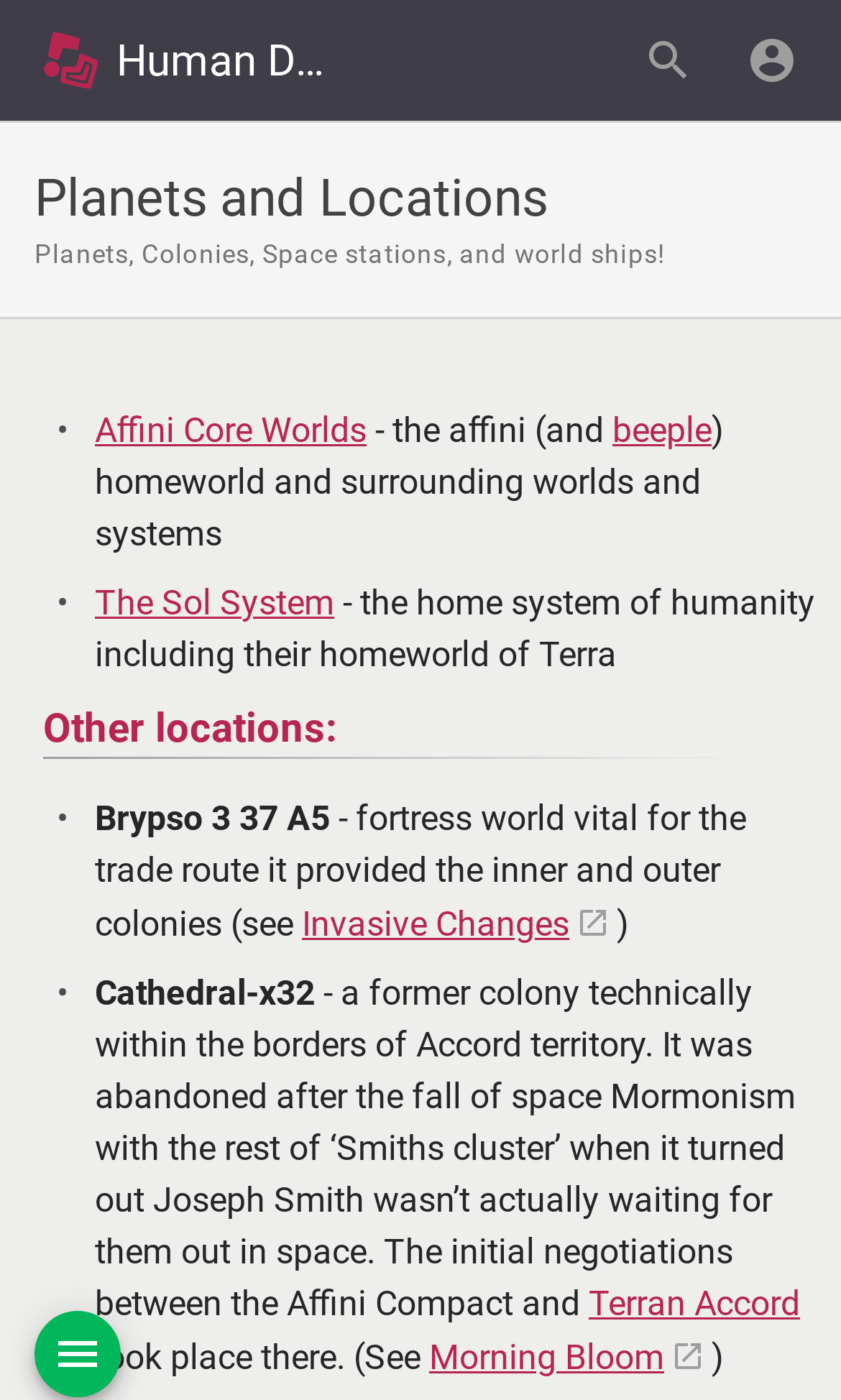What is the topic of the webpage?
Answer the question with as much detail as possible.

I analyzed the text and links on the webpage and found that they are all related to planets, colonies, space stations, and world ships in a sci-fi universe. The text mentions specific locations and events, suggesting that the webpage is a guide or wiki for a fictional universe.